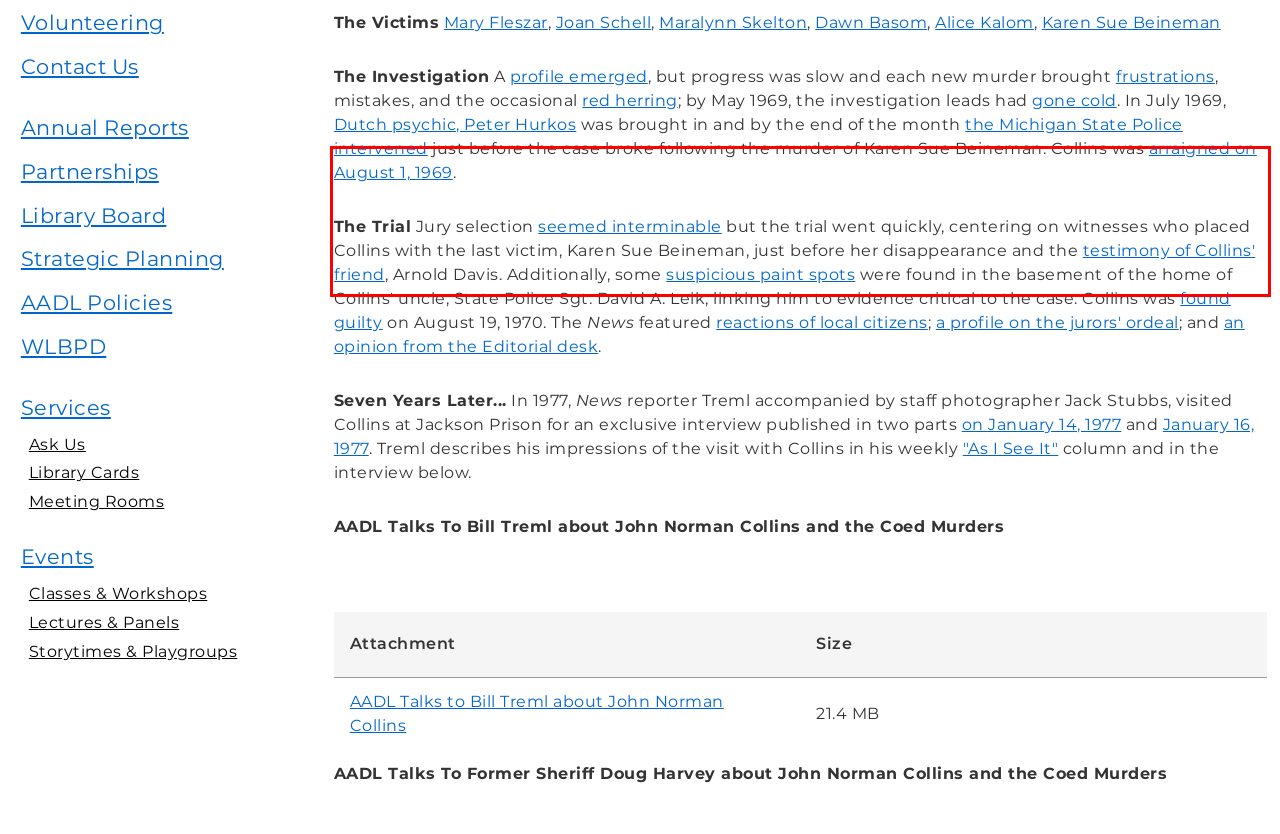Identify the text within the red bounding box on the webpage screenshot and generate the extracted text content.

The Trial Jury selection seemed interminable but the trial went quickly, centering on witnesses who placed Collins with the last victim, Karen Sue Beineman, just before her disappearance and the testimony of Collins' friend, Arnold Davis. Additionally, some suspicious paint spots were found in the basement of the home of Collins' uncle, State Police Sgt. David A. Leik, linking him to evidence critical to the case. Collins was found guilty on August 19, 1970. The News featured reactions of local citizens; a profile on the jurors' ordeal; and an opinion from the Editorial desk.